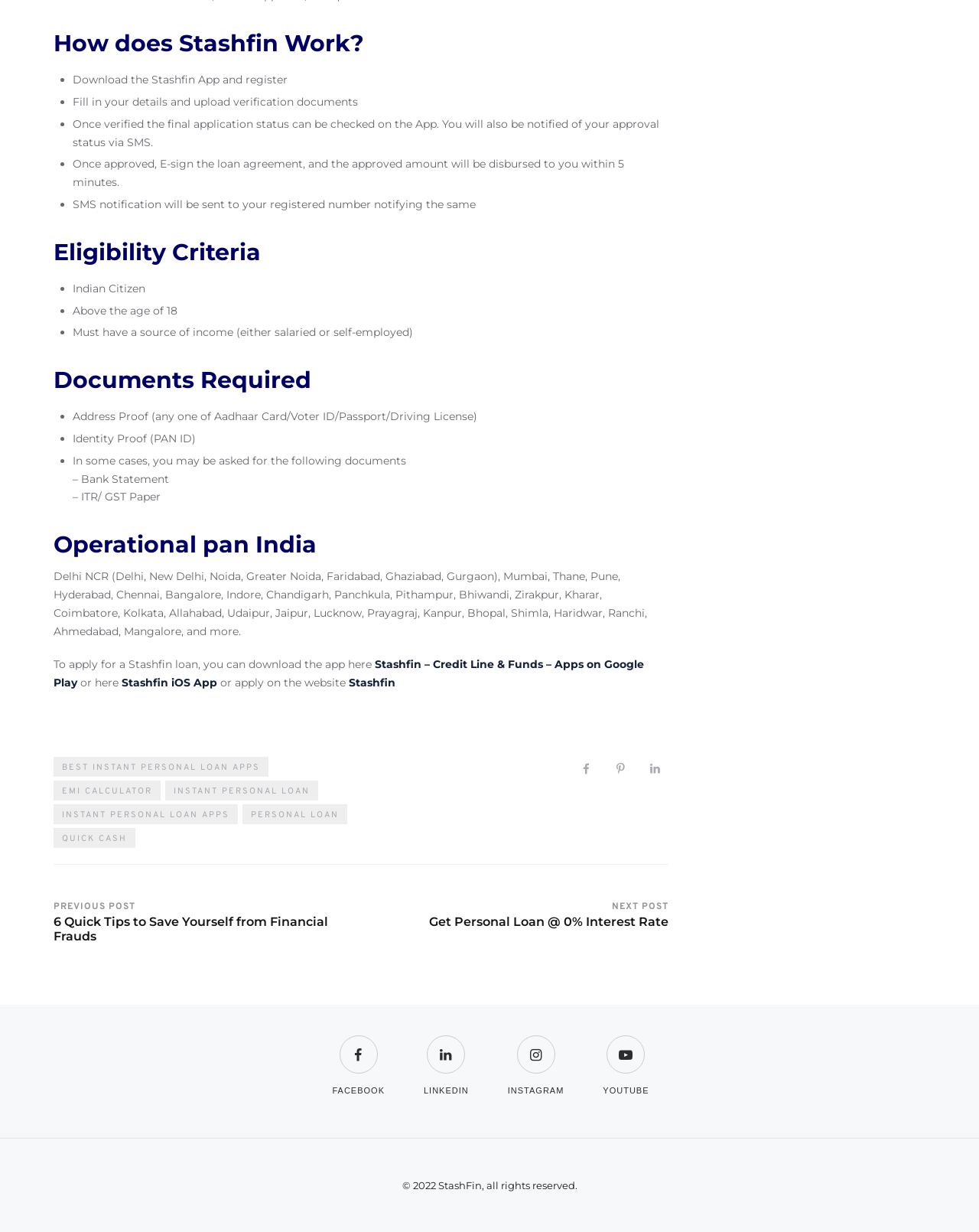Provide the bounding box coordinates for the UI element that is described as: "LinkedIn".

[0.433, 0.841, 0.479, 0.856]